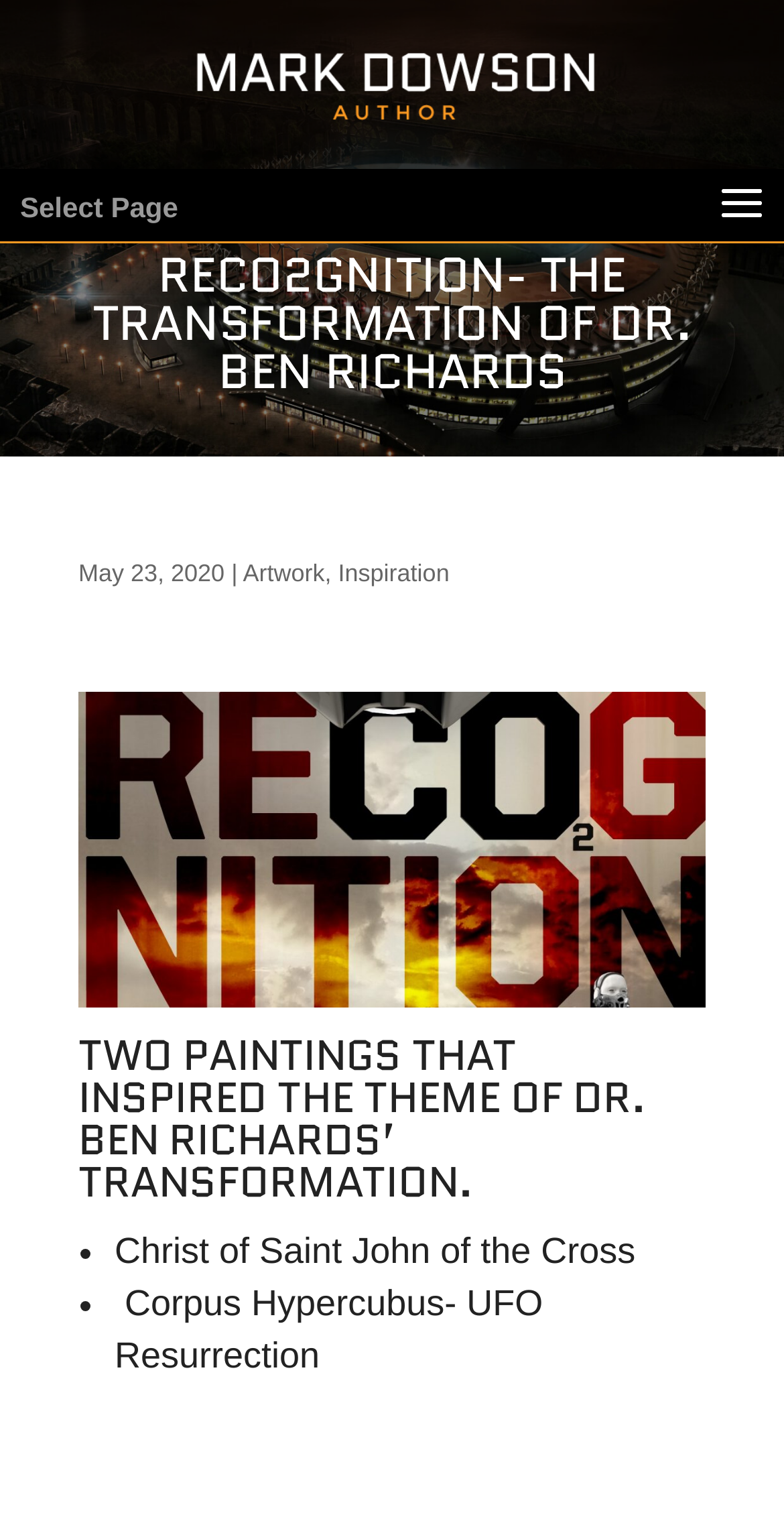Illustrate the webpage thoroughly, mentioning all important details.

The webpage is about ReCO2gnition, specifically the transformation of Dr. Ben Richards. At the top, there is a link to "Mark Dowson" accompanied by an image of the same name, positioned near the top left corner of the page. Below this, there is a static text "Select Page" located near the top left edge of the page.

The main title "RECO2GNITION- THE TRANSFORMATION OF DR. BEN RICHARDS" is prominently displayed in the middle of the top section of the page. Underneath the title, there is a date "May 23, 2020" followed by a vertical line and two links, "Artwork" and "Inspiration", positioned side by side.

Further down, there is an empty heading, followed by another heading that describes two paintings that inspired the theme of Dr. Ben Richards' transformation. Below this, there is a list of two items, each marked with a bullet point. The first item is "Christ of Saint John of the Cross" and the second item is "Corpus Hypercubus- UFO Resurrection". These list items are positioned near the bottom of the page.